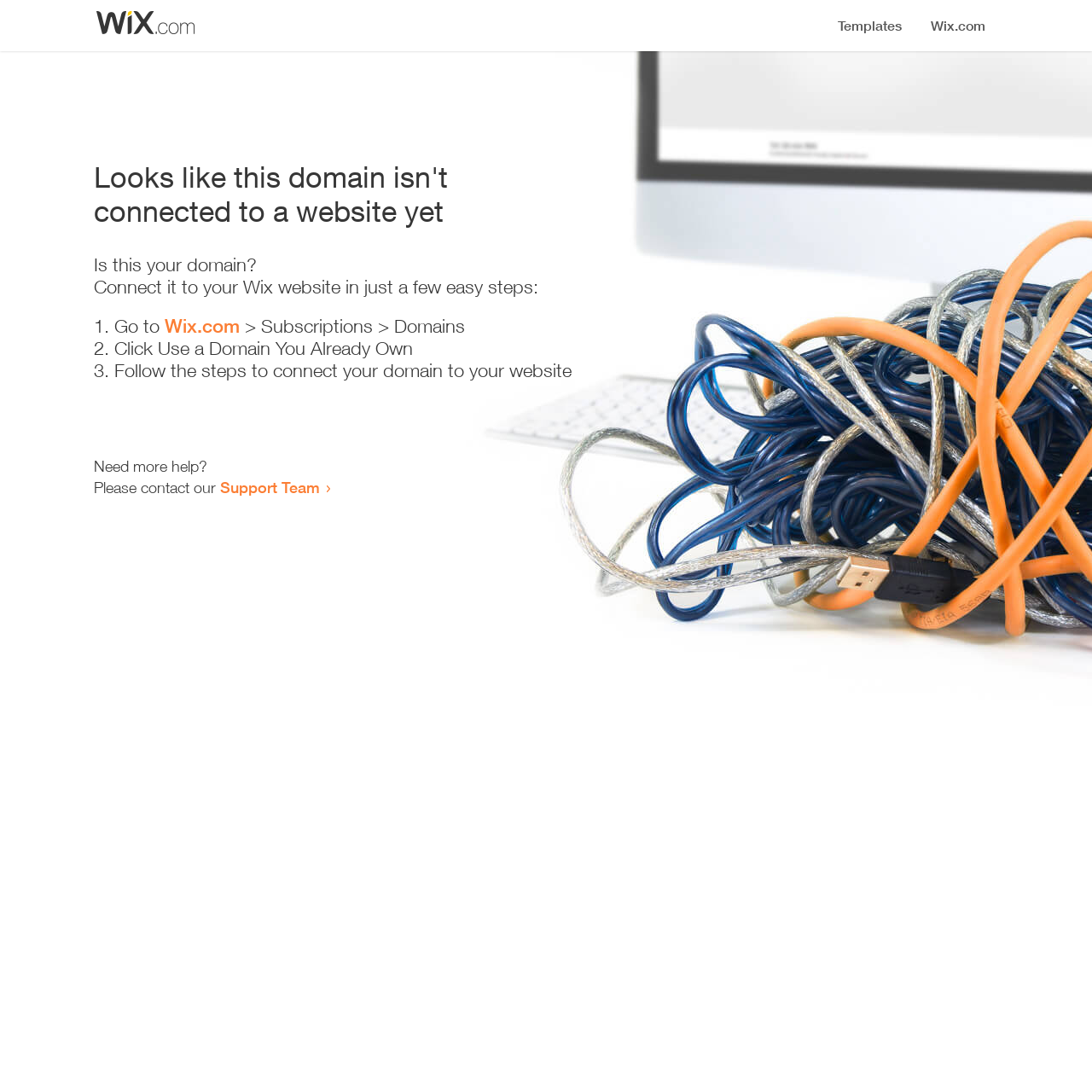Provide the text content of the webpage's main heading.

Looks like this domain isn't
connected to a website yet